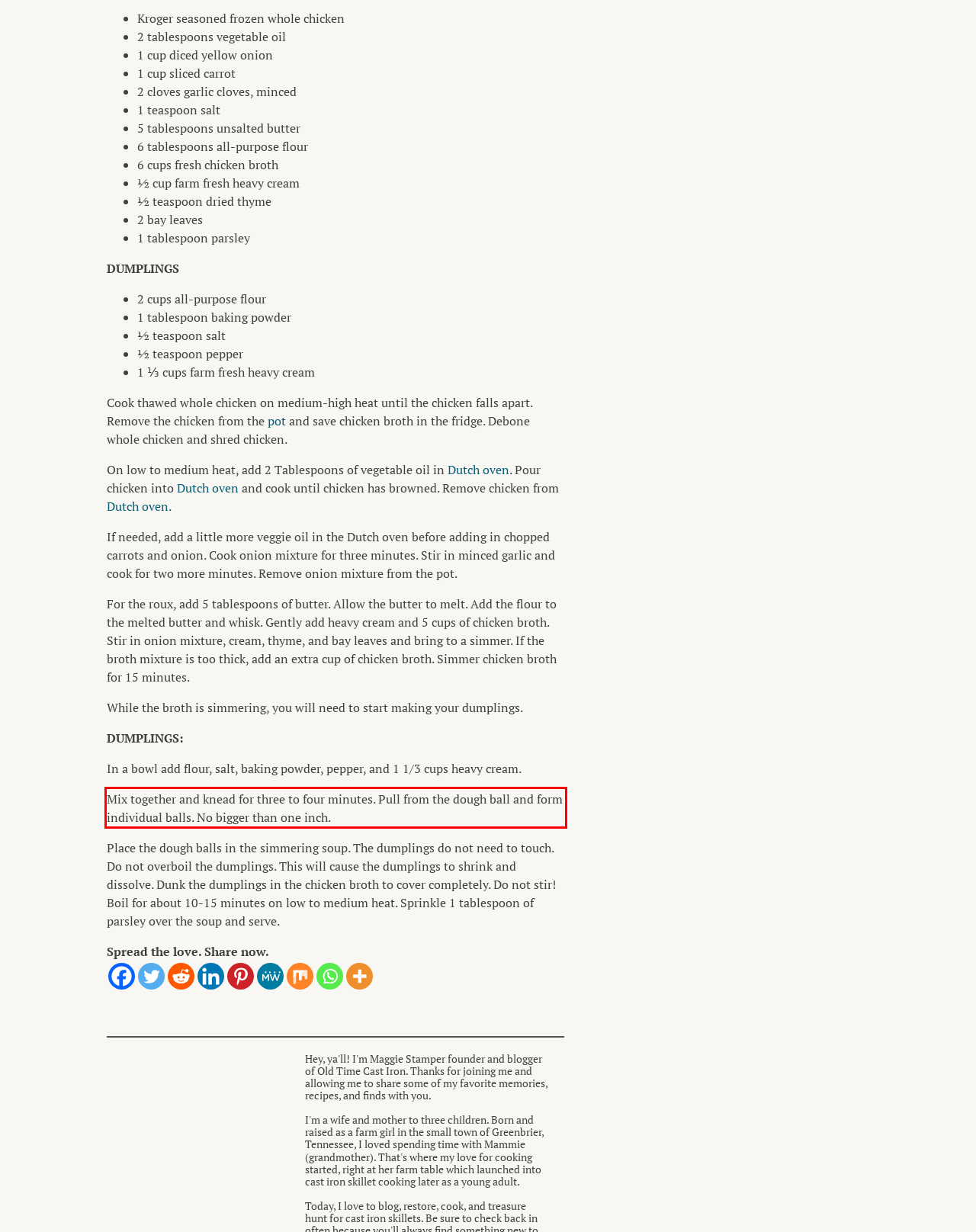Using the provided webpage screenshot, recognize the text content in the area marked by the red bounding box.

Mix together and knead for three to four minutes. Pull from the dough ball and form individual balls. No bigger than one inch.